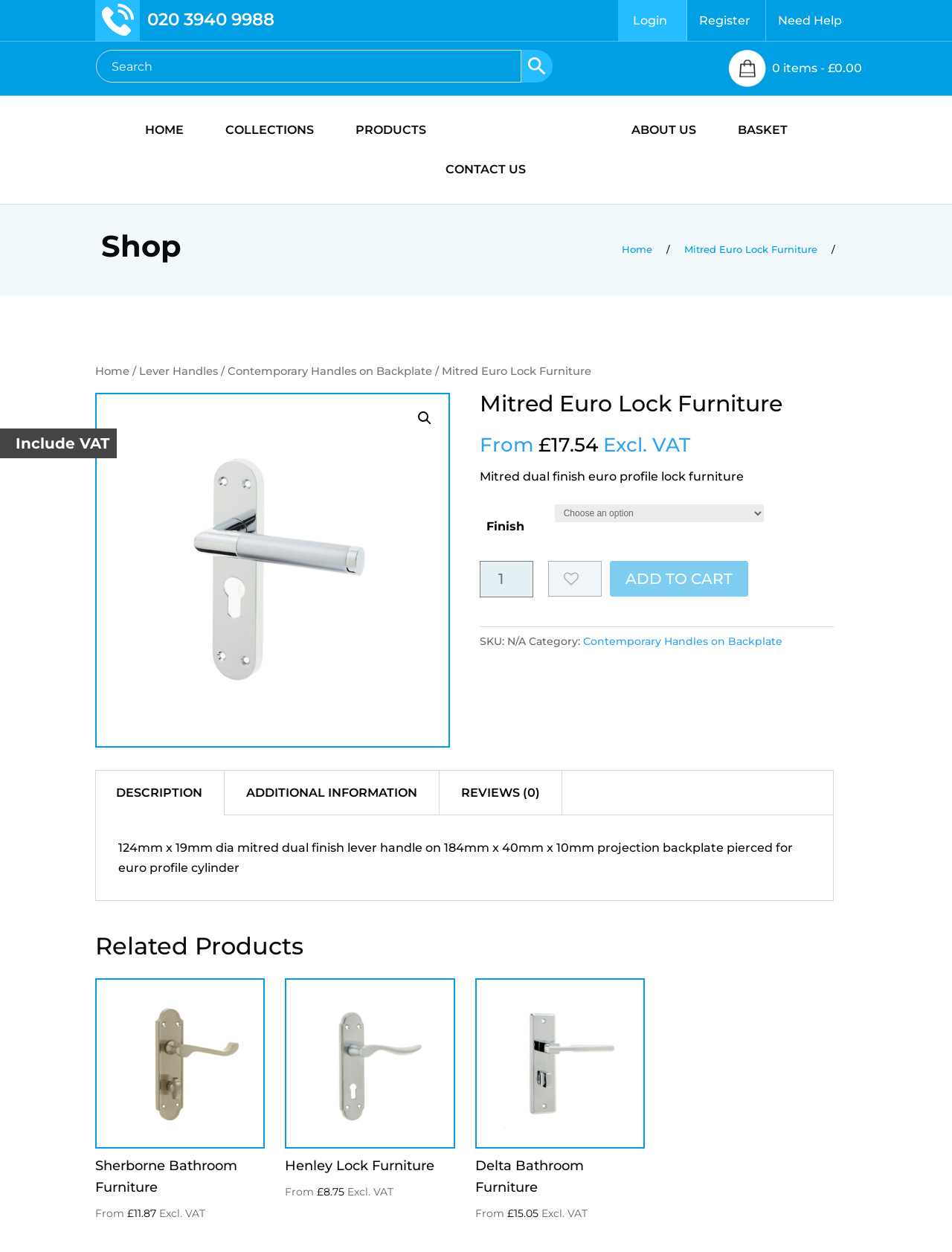What is the name of the company?
From the screenshot, provide a brief answer in one word or phrase.

Handles4less